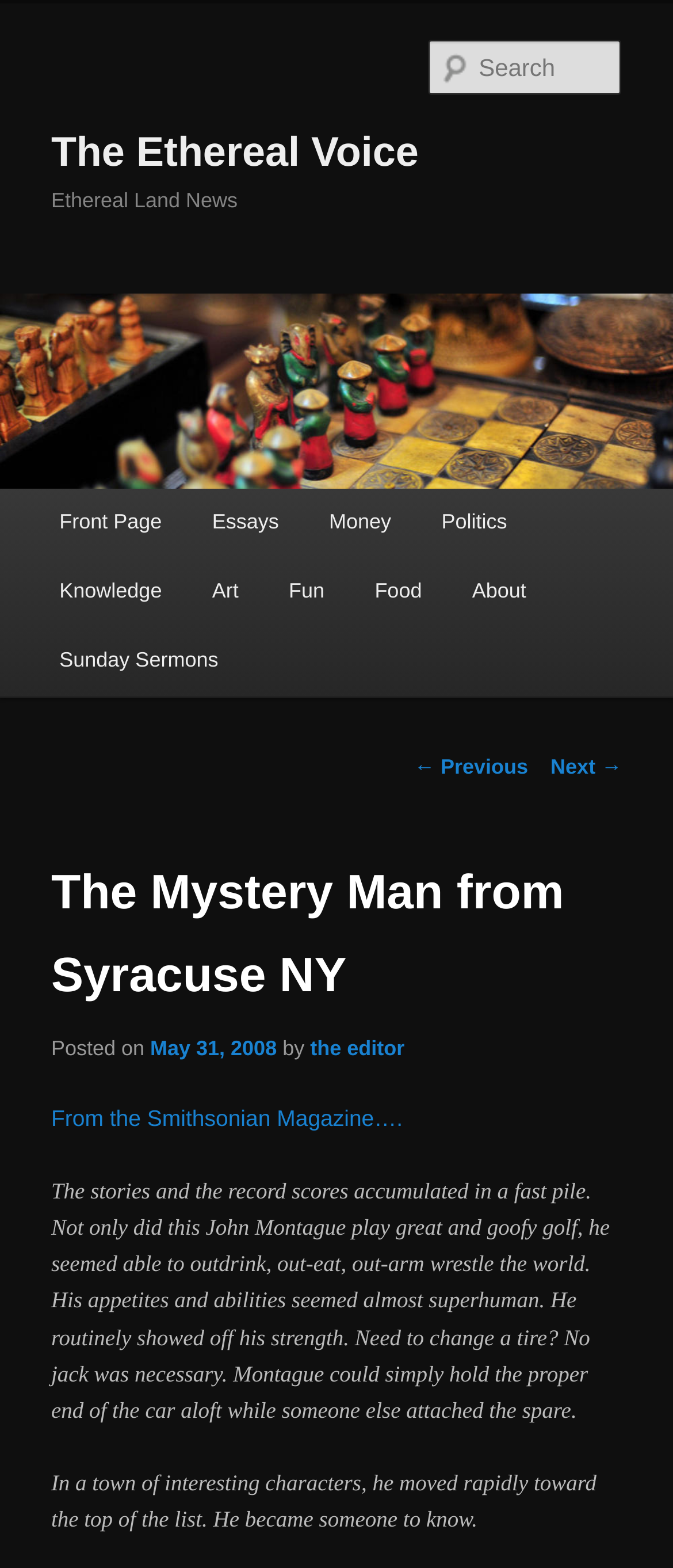Give a short answer using one word or phrase for the question:
What is the name of the website?

The Ethereal Voice